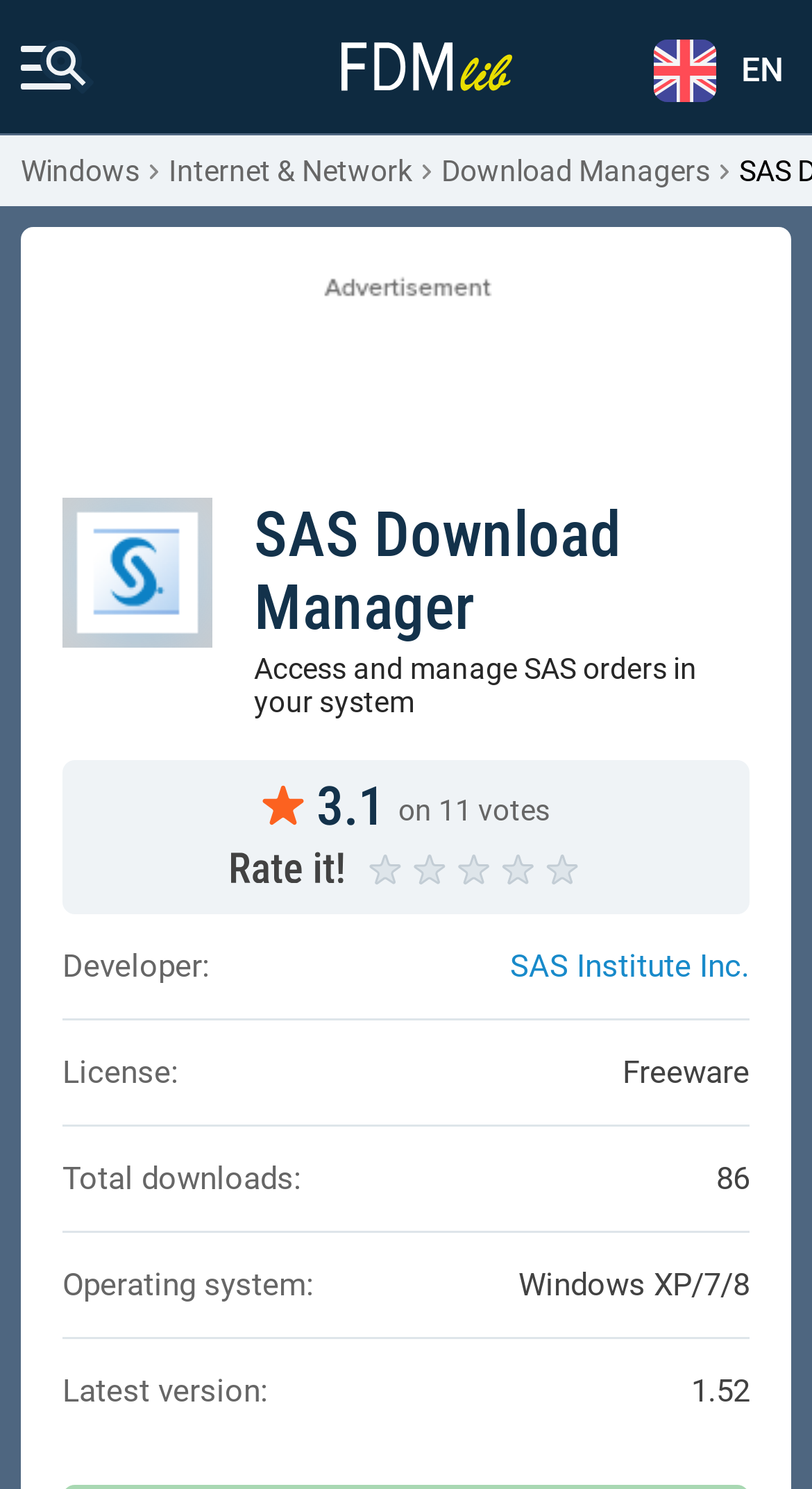Give a short answer using one word or phrase for the question:
Who is the developer of this software?

SAS Institute Inc.